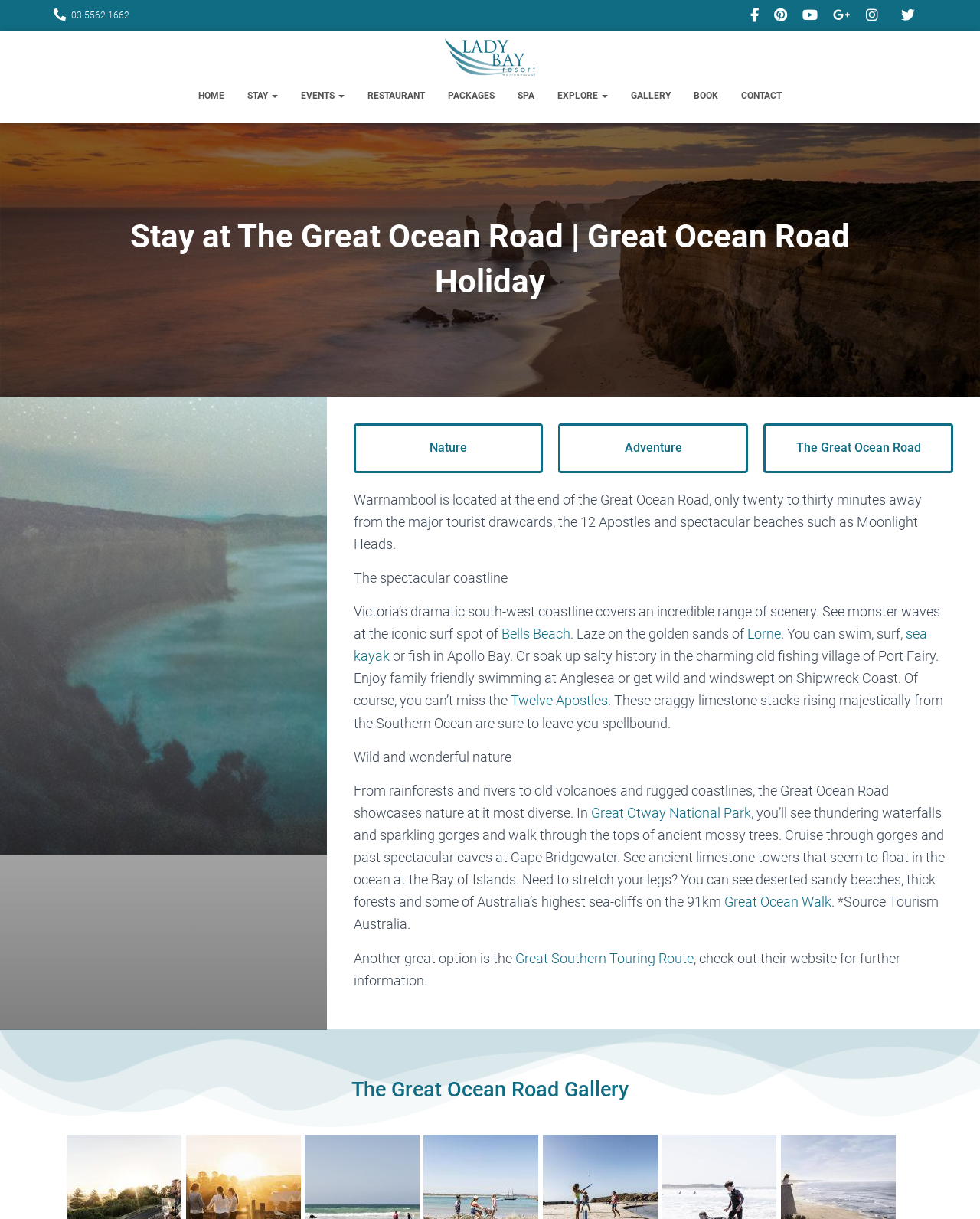How many links are there in the navigation menu?
Look at the screenshot and give a one-word or phrase answer.

9